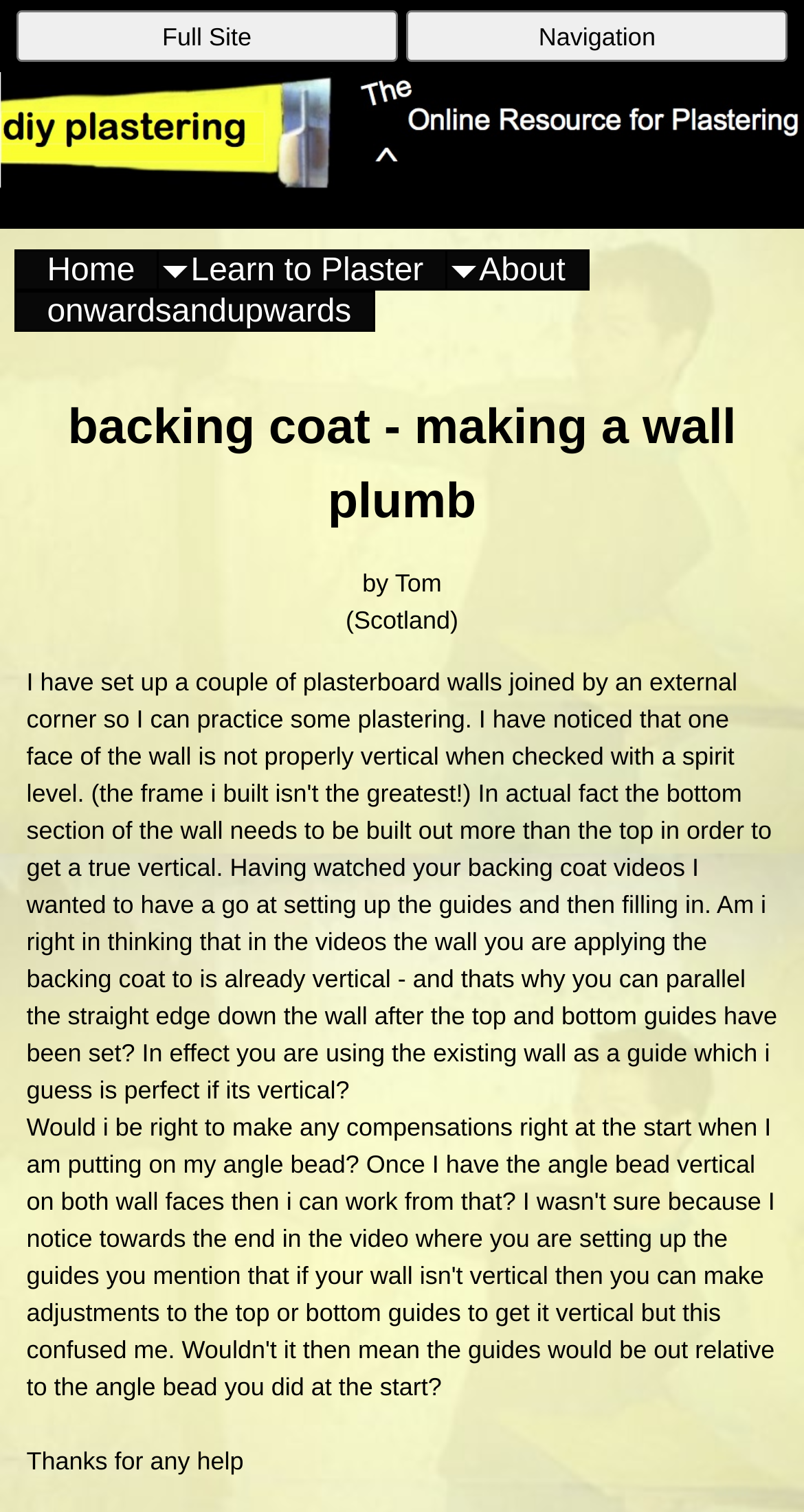Predict the bounding box of the UI element that fits this description: "Home".

[0.02, 0.166, 0.196, 0.191]